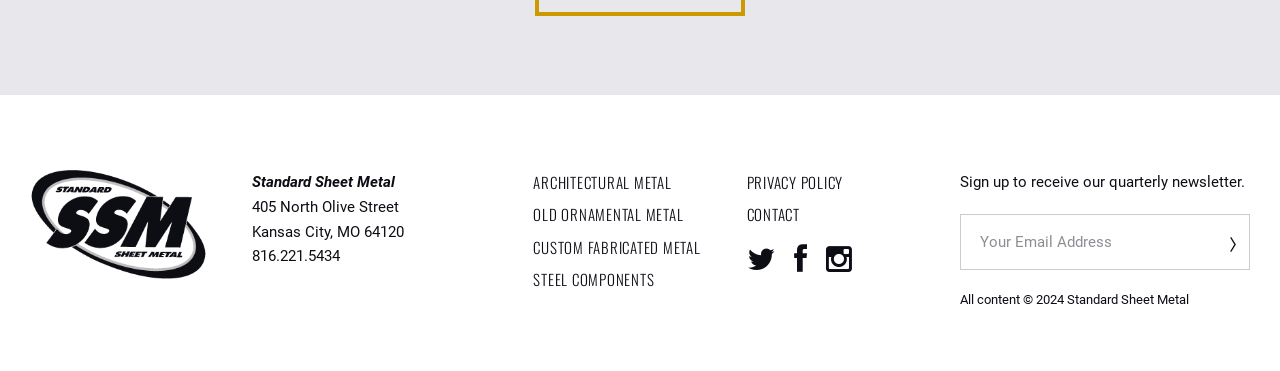Find the bounding box coordinates corresponding to the UI element with the description: "title="Instagram"". The coordinates should be formatted as [left, top, right, bottom], with values as floats between 0 and 1.

[0.645, 0.651, 0.665, 0.746]